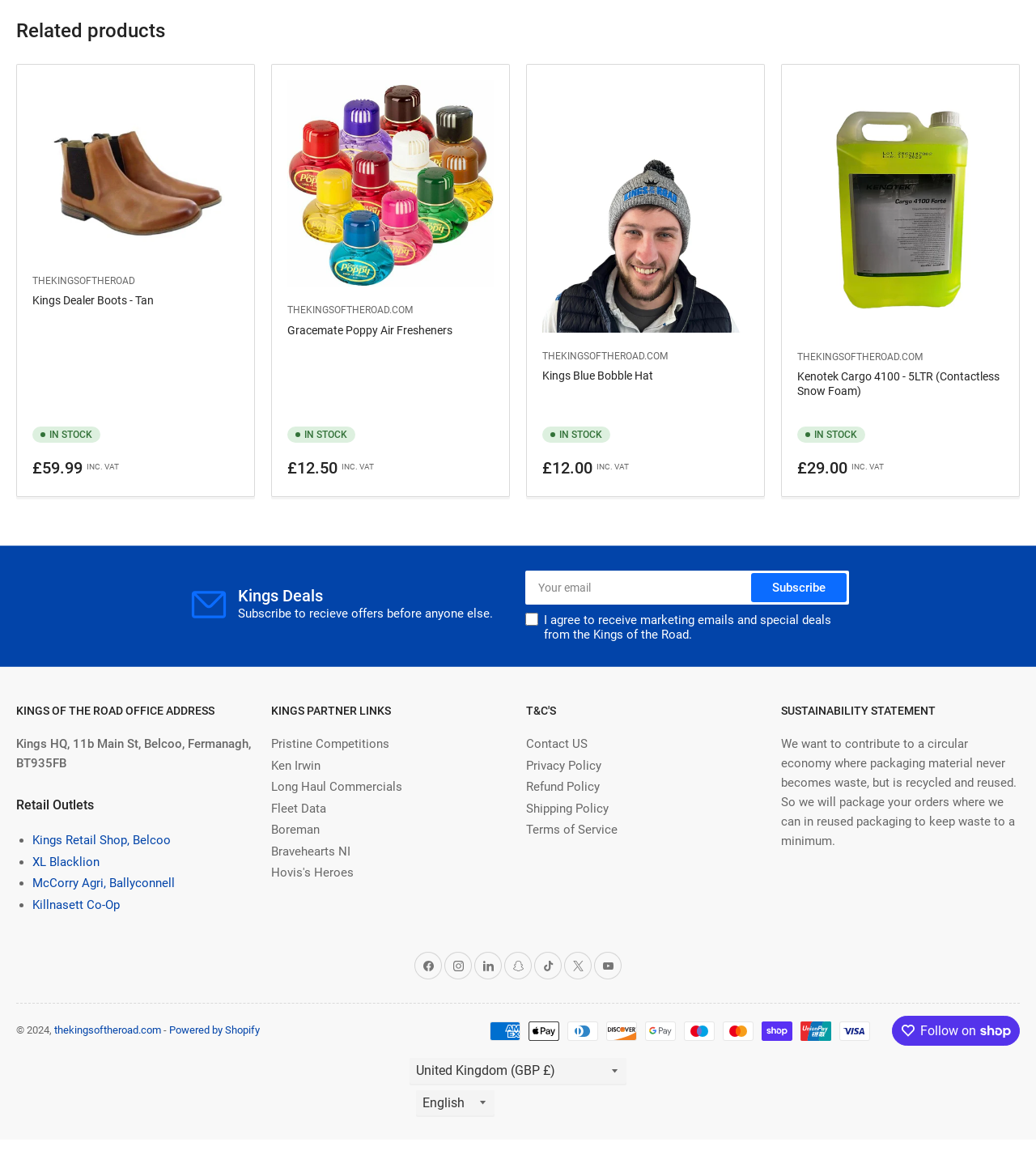Using the given description, provide the bounding box coordinates formatted as (top-left x, top-left y, bottom-right x, bottom-right y), with all values being floating point numbers between 0 and 1. Description: XL Blacklion

[0.031, 0.757, 0.096, 0.769]